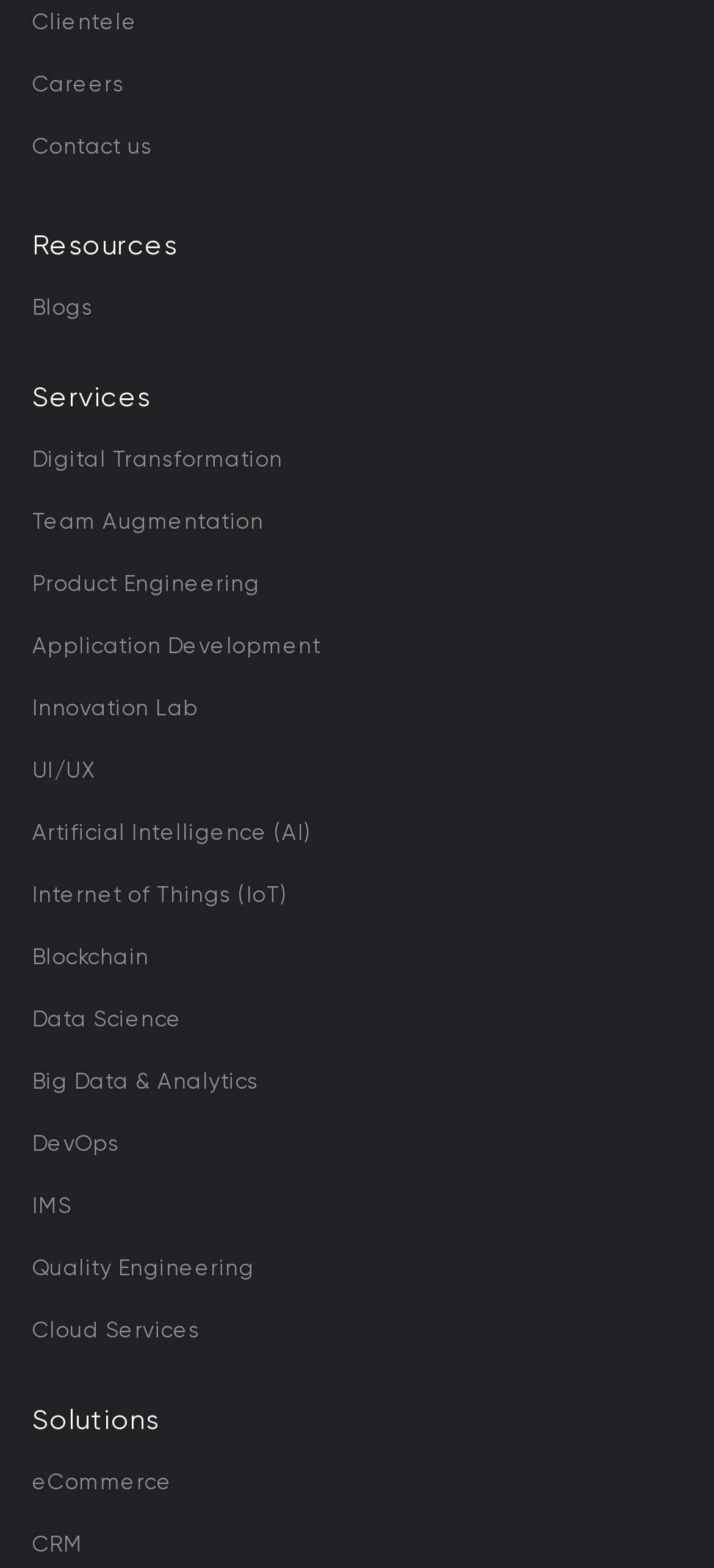Find the bounding box coordinates of the element's region that should be clicked in order to follow the given instruction: "Explore the Innovation Lab". The coordinates should consist of four float numbers between 0 and 1, i.e., [left, top, right, bottom].

[0.045, 0.443, 0.278, 0.459]